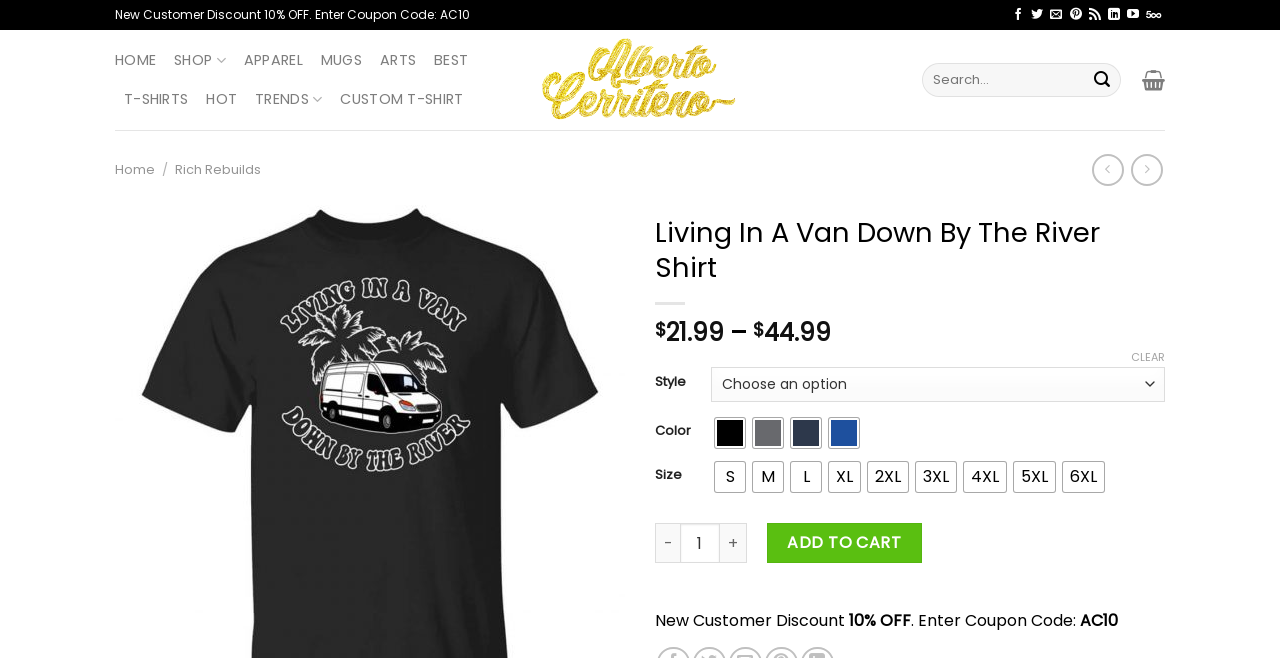Illustrate the webpage with a detailed description.

This webpage is an e-commerce page for a specific product, the "Living In A Van Down By The River Shirt" from the Rich Rebuilds Merch collection. At the top of the page, there is a notification about a 10% discount for new customers, with a coupon code "AC10". 

On the top-right corner, there are social media links to follow the brand on Facebook, Twitter, Pinterest, LinkedIn, YouTube, and 500px. Below these links, there is a search bar with a submit button. 

The main content of the page is divided into two sections. On the left side, there is a navigation menu with links to the home page, shop, apparel, mugs, arts, and best sellers. Below this menu, there are links to specific product categories, such as t-shirts, hot trends, and custom t-shirts.

On the right side, there is a product description section. The product name "Living In A Van Down By The River Shirt" is displayed prominently, along with the price range of $21.99 to $44.99. Below the price, there are options to select the style, color, and size of the shirt. The color options include black, dark heather, navy, and royal, while the size options range from S to 6XL. 

There is also a quantity selector, with buttons to increase or decrease the quantity, and an "ADD TO CART" button. At the bottom of the page, there is a reminder about the new customer discount and the coupon code "AC10".